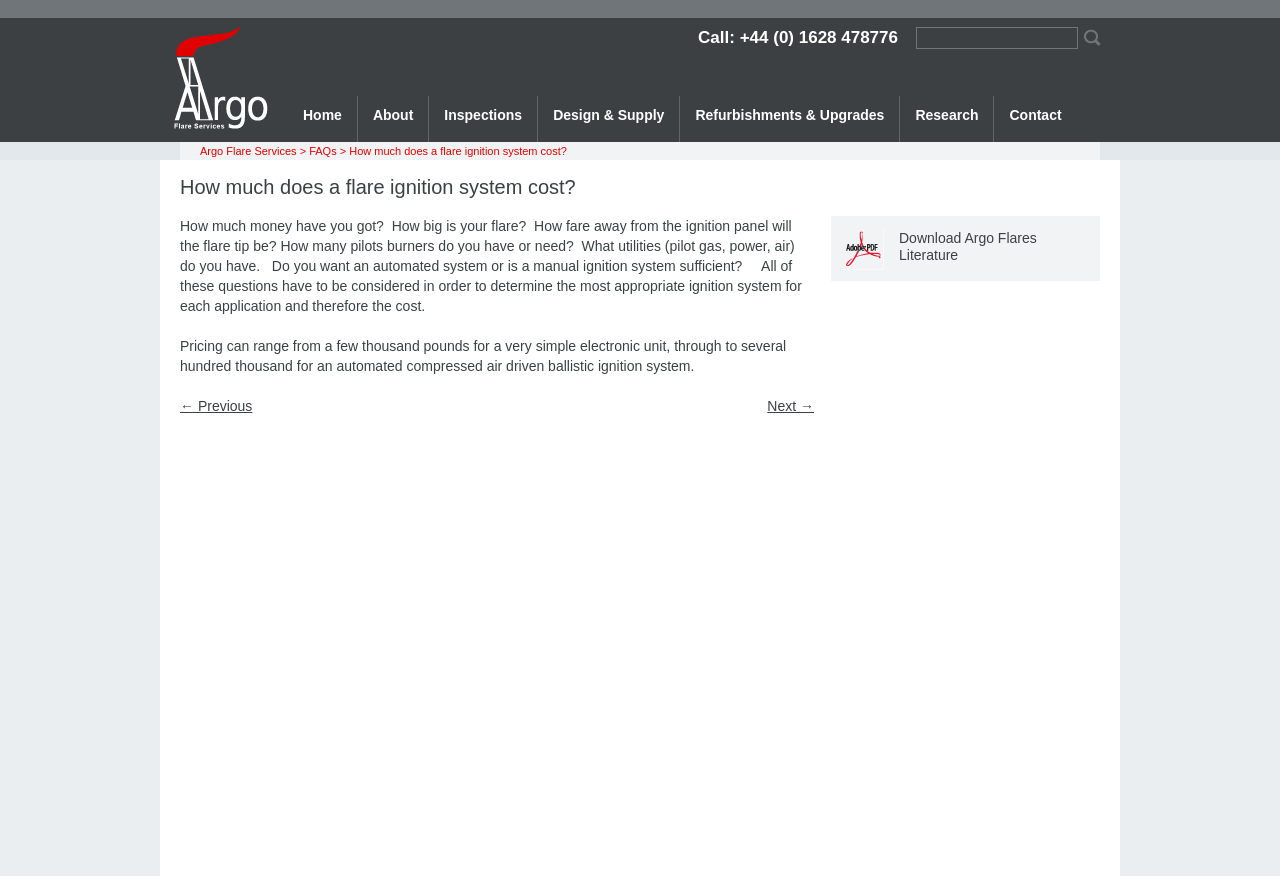Provide a thorough and detailed response to the question by examining the image: 
What is the range of pricing for a flare ignition system?

The pricing range can be found in the article section of the webpage, which states that 'Pricing can range from a few thousand pounds for a very simple electronic unit, through to several hundred thousand for an automated compressed air driven ballistic ignition system'.